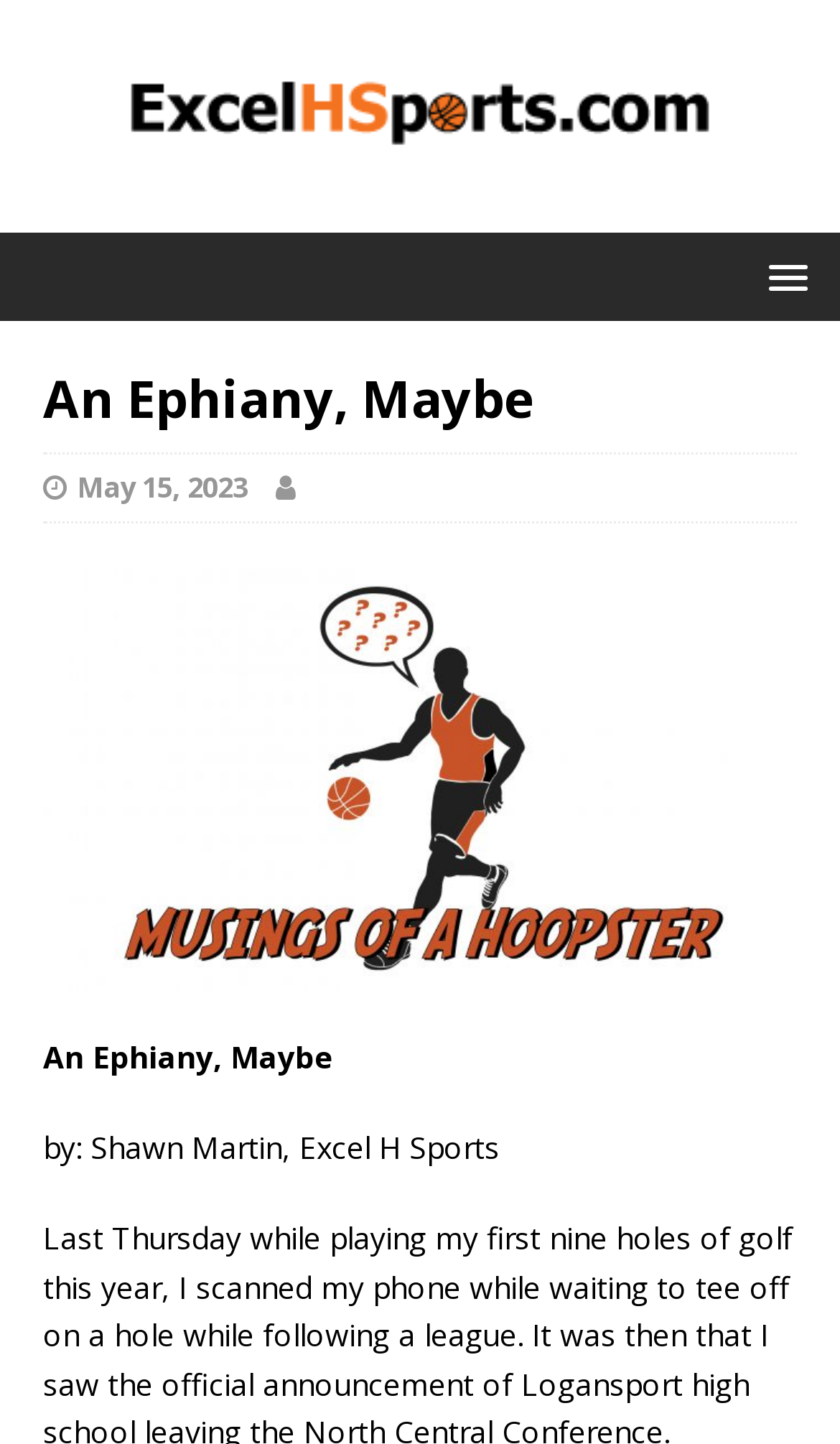Provide a one-word or one-phrase answer to the question:
Who is the author of the article?

Shawn Martin